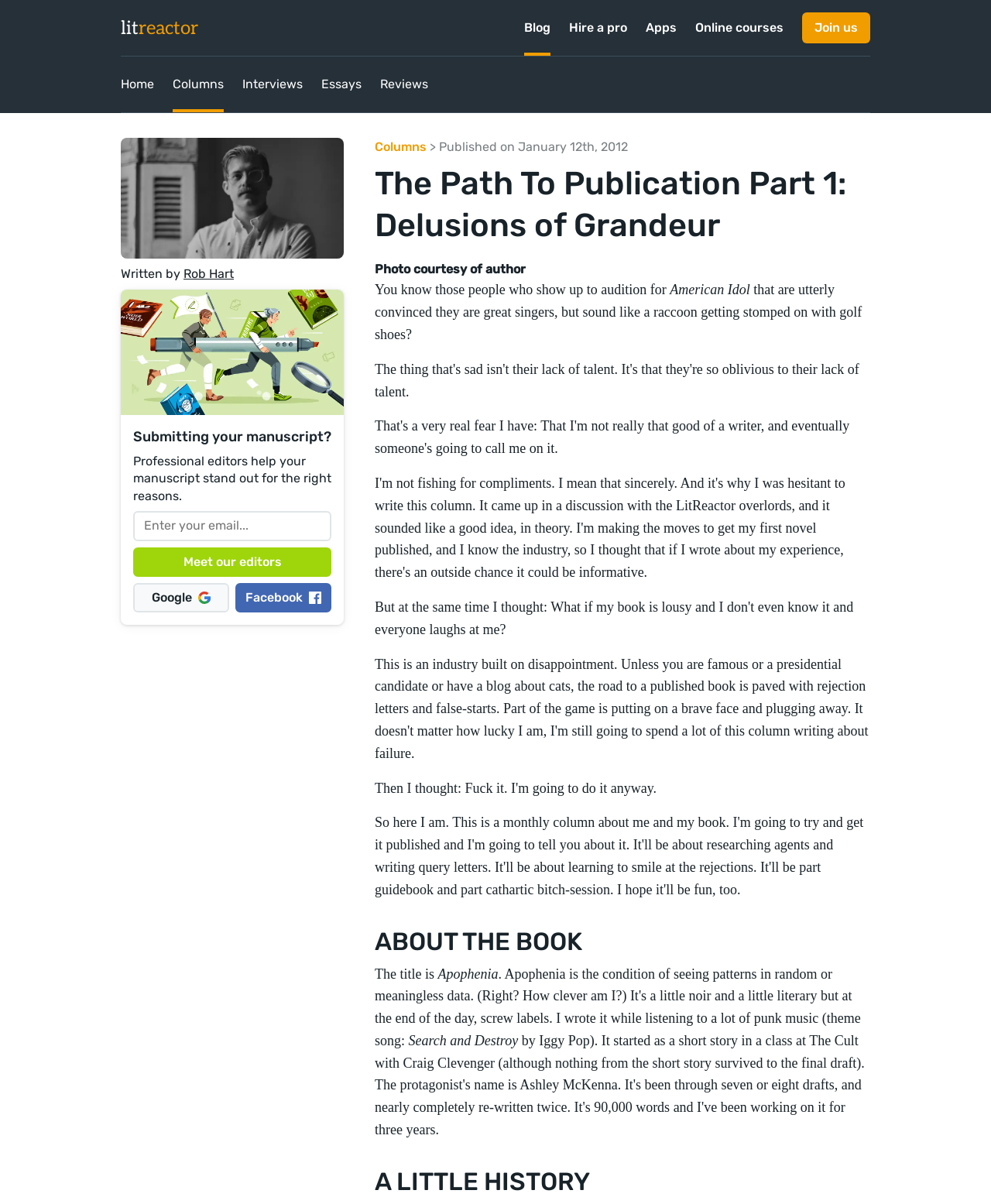Please find and report the bounding box coordinates of the element to click in order to perform the following action: "Click the 'Meet our editors' button". The coordinates should be expressed as four float numbers between 0 and 1, in the format [left, top, right, bottom].

[0.134, 0.454, 0.334, 0.479]